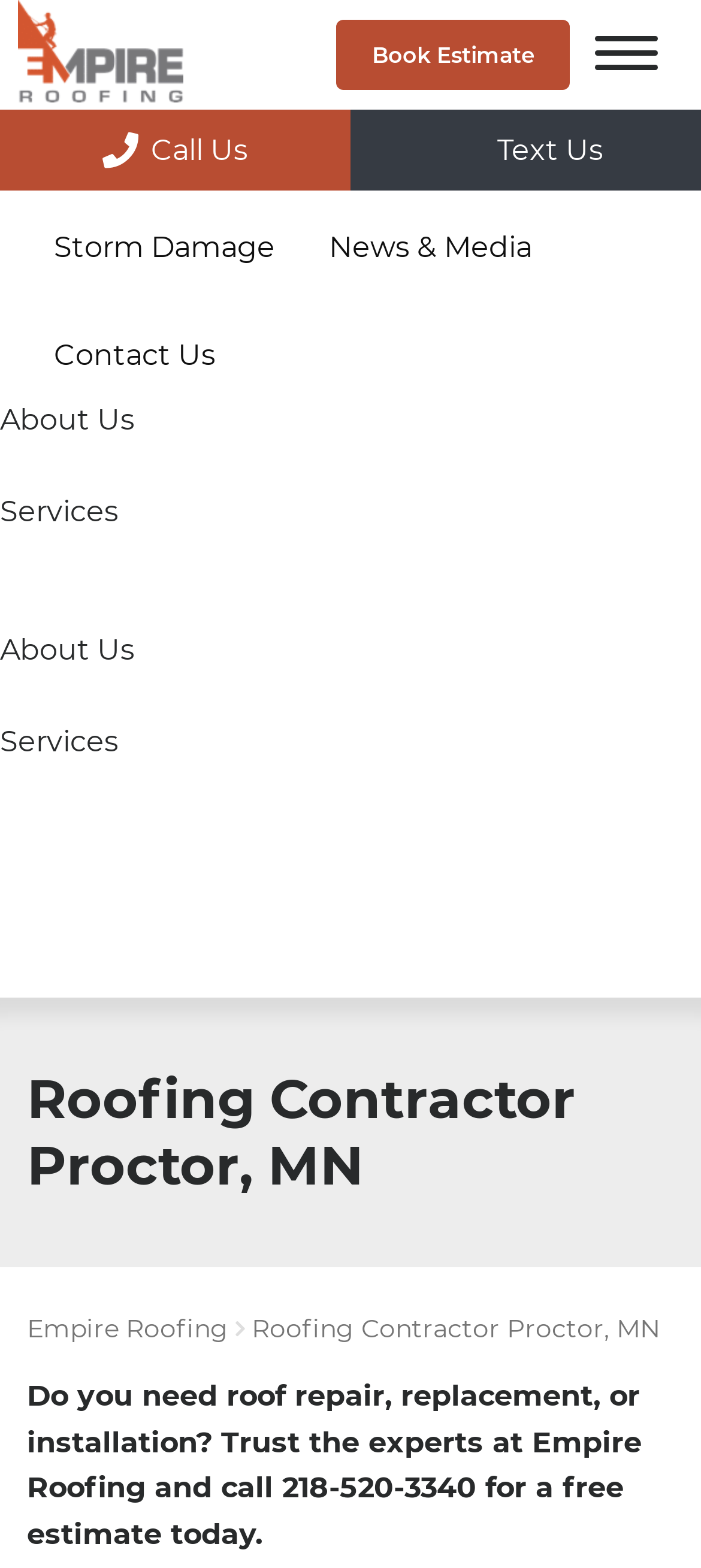How can I contact the company?
Please analyze the image and answer the question with as much detail as possible.

I found that the company can be contacted by calling or texting because of the presence of links like 'Call Us' and 'Text Us' at the top of the page, which suggests that these are the primary methods of contact.